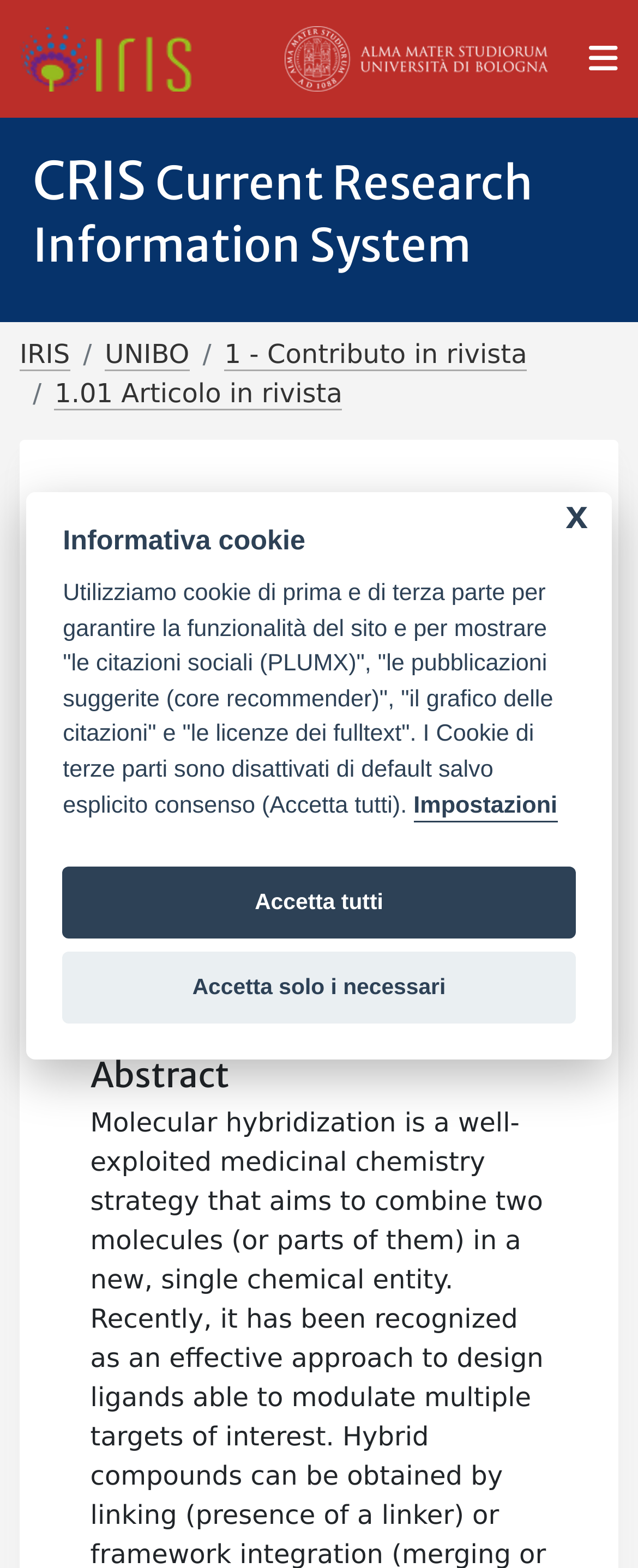Please identify the bounding box coordinates of the element I should click to complete this instruction: 'Click on the 'Branches' link'. The coordinates should be given as four float numbers between 0 and 1, like this: [left, top, right, bottom].

None